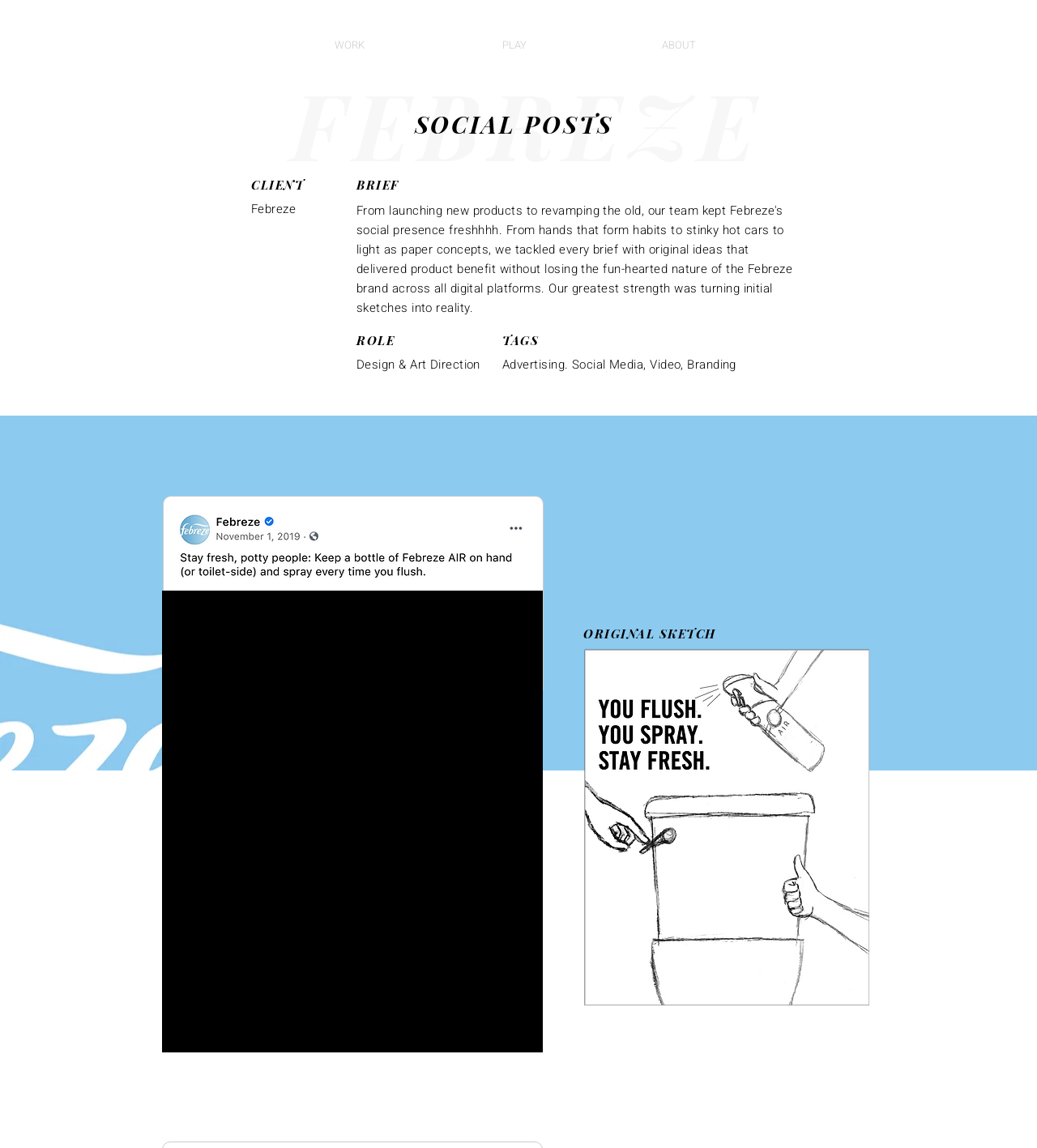Analyze and describe the webpage in a detailed narrative.

The webpage is a portfolio page for a design project, specifically a social media campaign for Febreze. At the top, there is a navigation menu with three links: "WORK", "PLAY", and "ABOUT". Below the navigation menu, there is a large heading that reads "FEBREZE" in bold font. 

To the right of the "FEBREZE" heading, there are several smaller headings that provide information about the project, including "SOCIAL POSTS", "CLIENT", "BRIEF", "ROLE", and "TAGS". The "CLIENT" heading is accompanied by the text "Febreze", and the "ROLE" heading is accompanied by the text "Design & Art Direction". The "TAGS" heading is followed by a list of tags, including "Advertising", "Social Media", "Video", and "Branding".

Below these headings, there is a large image that spans the width of the page, taking up most of the screen. This image appears to be a header image for the project.

Further down the page, there is another image, which is a screenshot of a social media post. To the right of this image, there is a heading that reads "ORIGINAL SKETCH", and below this heading, there is a canvas element and another image, which appears to be a sketch of the design concept.

Overall, the webpage is a showcase for a design project, with a clear and organized layout that effectively communicates the project's details and showcases the designer's work.